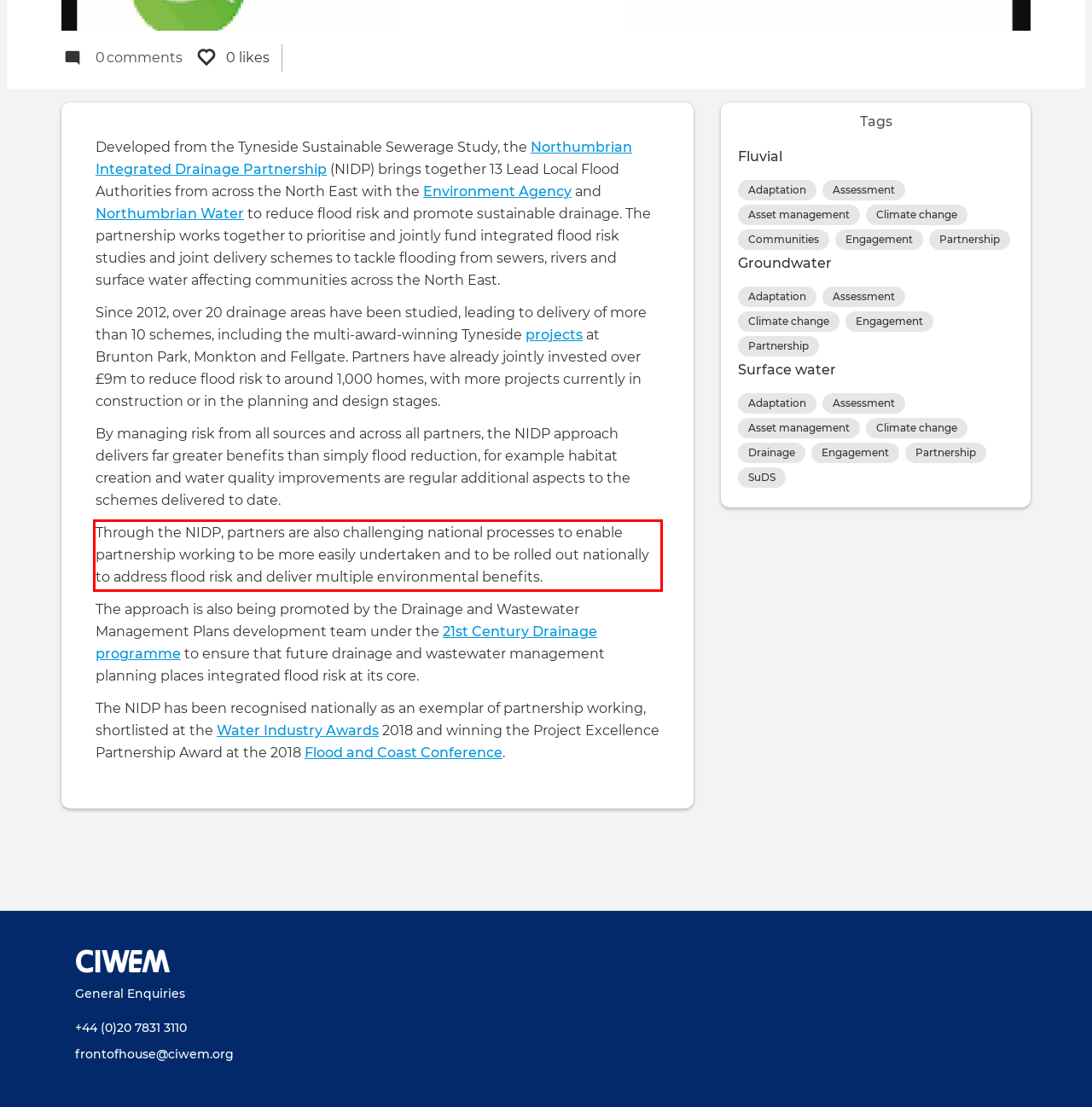Given a screenshot of a webpage containing a red bounding box, perform OCR on the text within this red bounding box and provide the text content.

Through the NIDP, partners are also challenging national processes to enable partnership working to be more easily undertaken and to be rolled out nationally to address flood risk and deliver multiple environmental benefits.